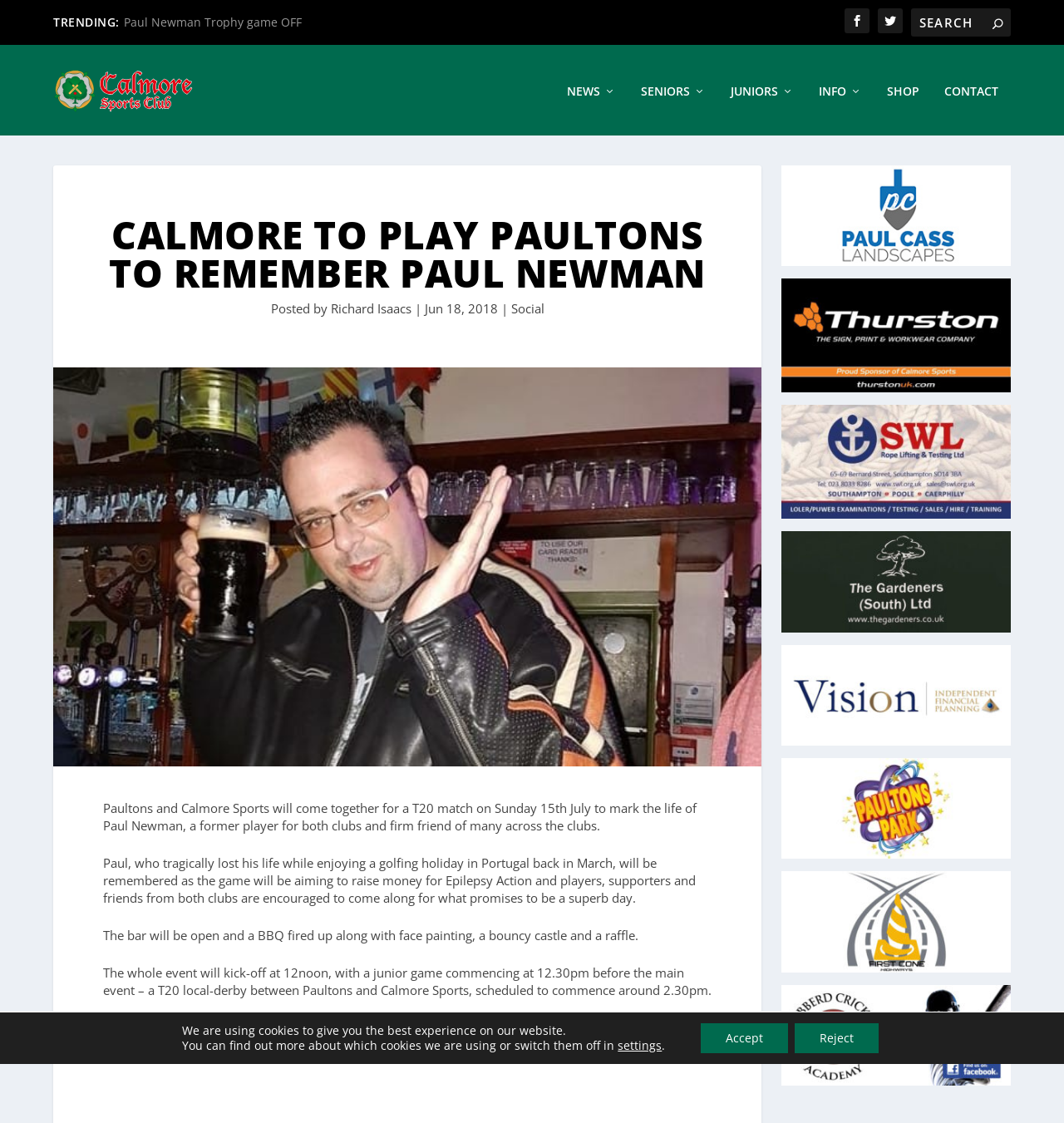Could you highlight the region that needs to be clicked to execute the instruction: "Read news"?

[0.533, 0.072, 0.579, 0.117]